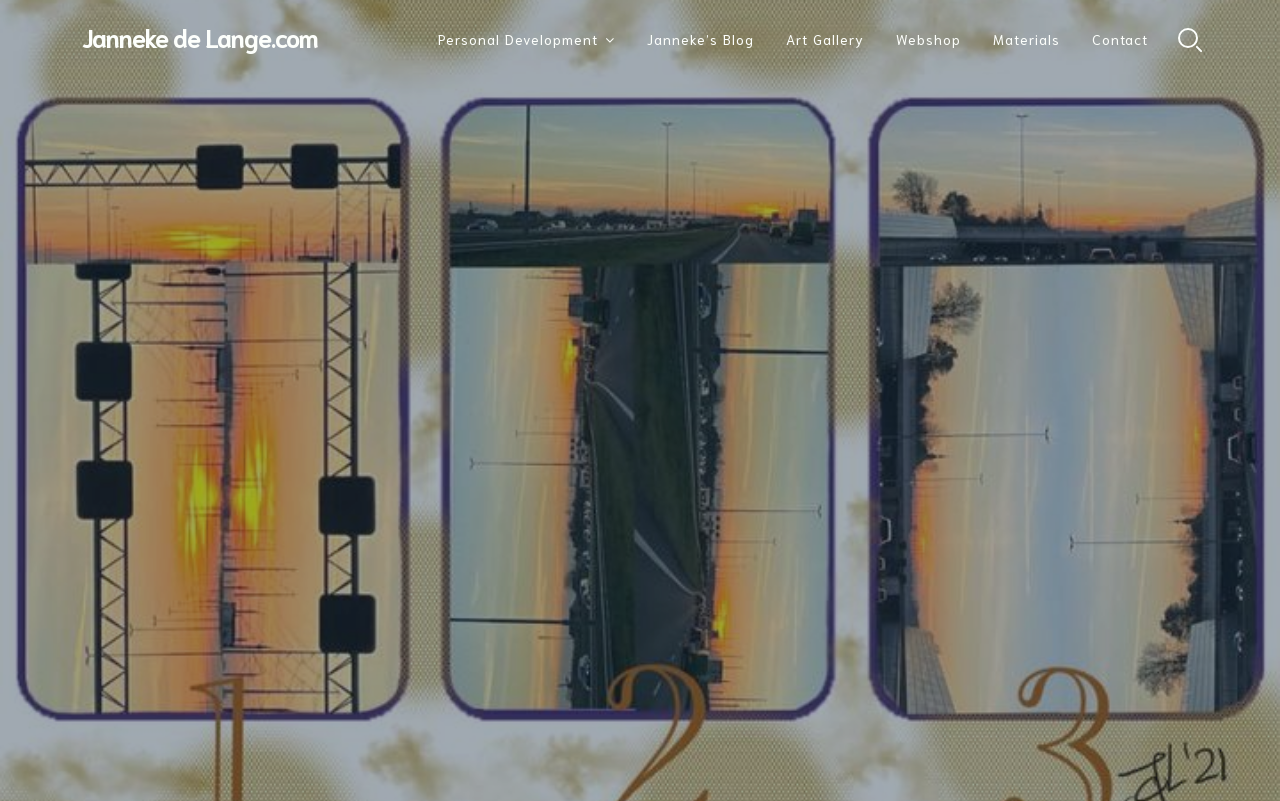Find the bounding box coordinates for the UI element that matches this description: "Personal Development".

[0.342, 0.02, 0.48, 0.08]